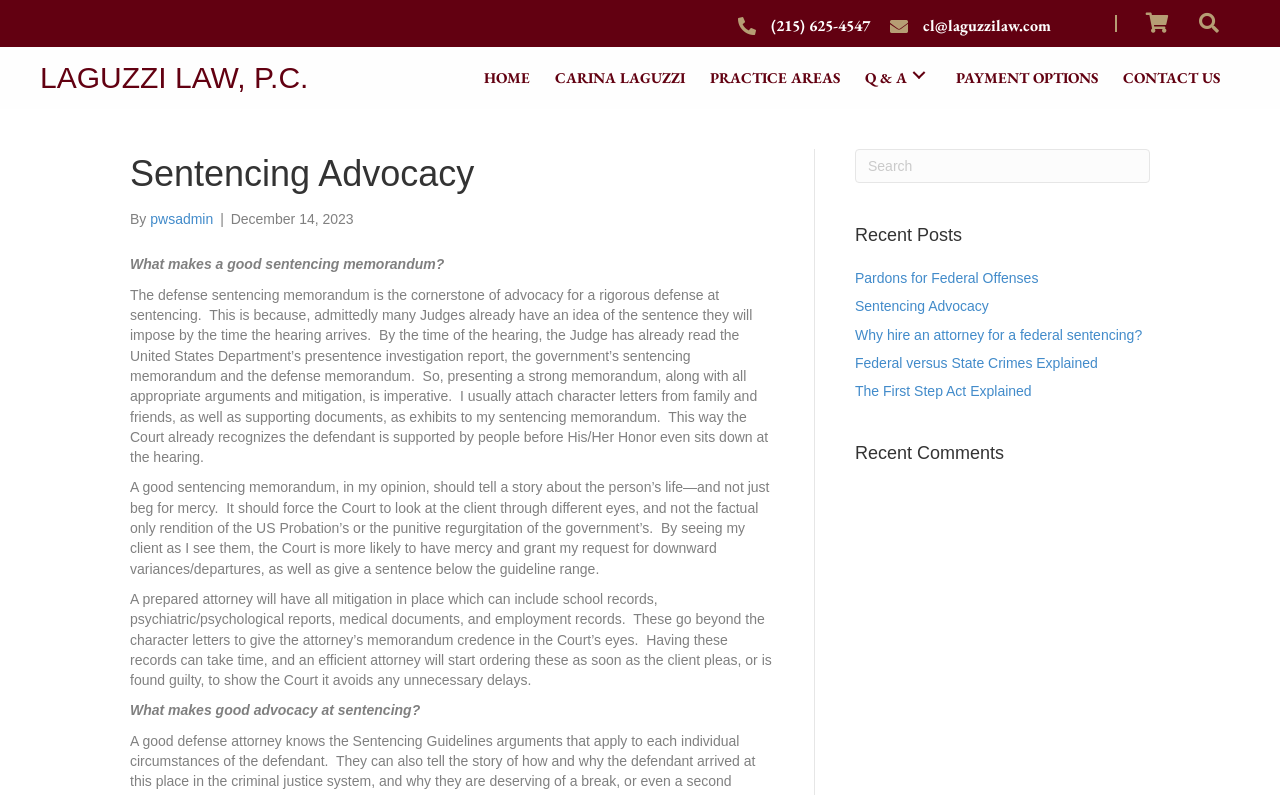Could you highlight the region that needs to be clicked to execute the instruction: "Click the 'CONTACT US' link"?

[0.87, 0.074, 0.961, 0.115]